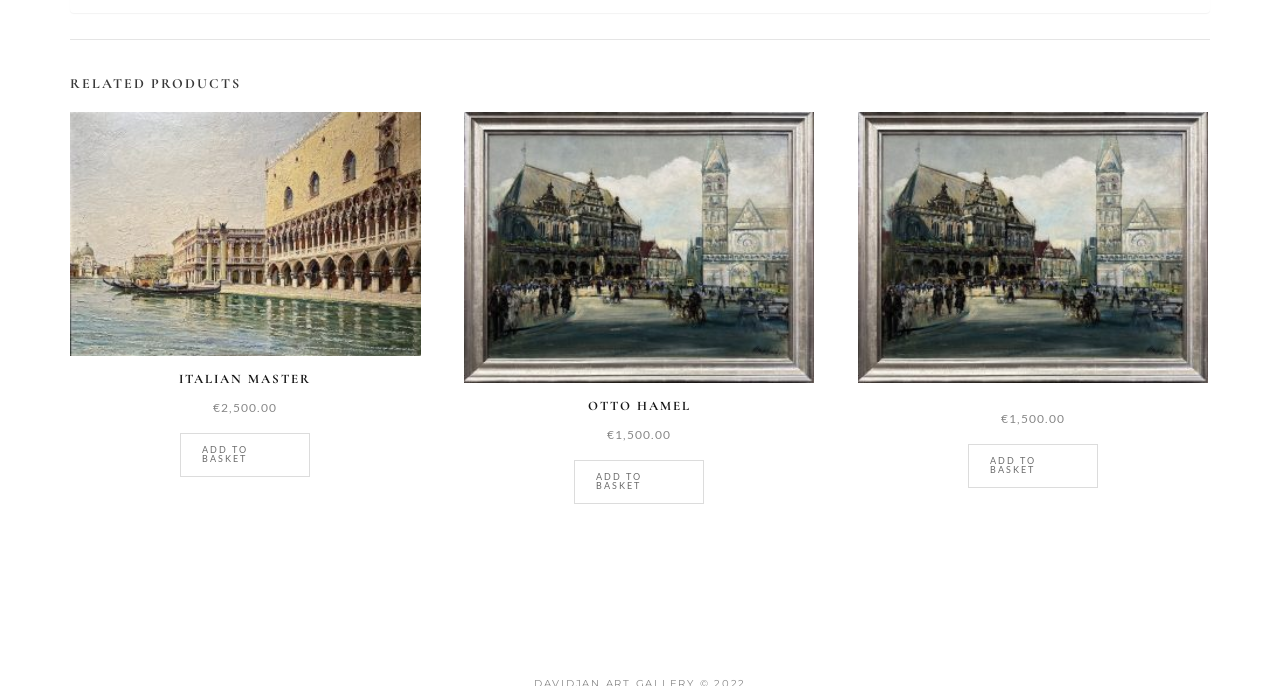Please give a succinct answer using a single word or phrase:
How many 'Add to basket' buttons are there?

4